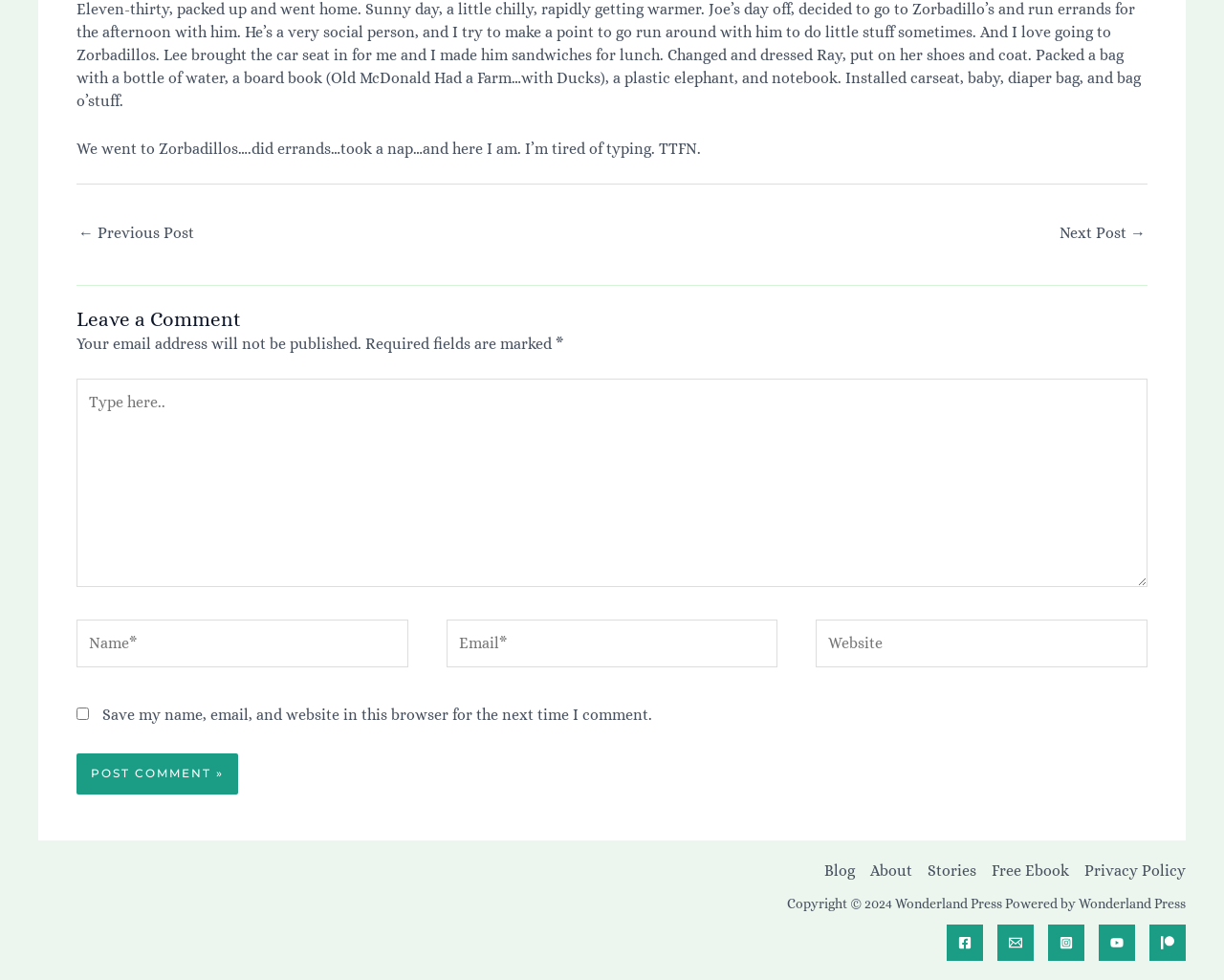From the webpage screenshot, predict the bounding box of the UI element that matches this description: "Free Ebook".

[0.804, 0.879, 0.88, 0.897]